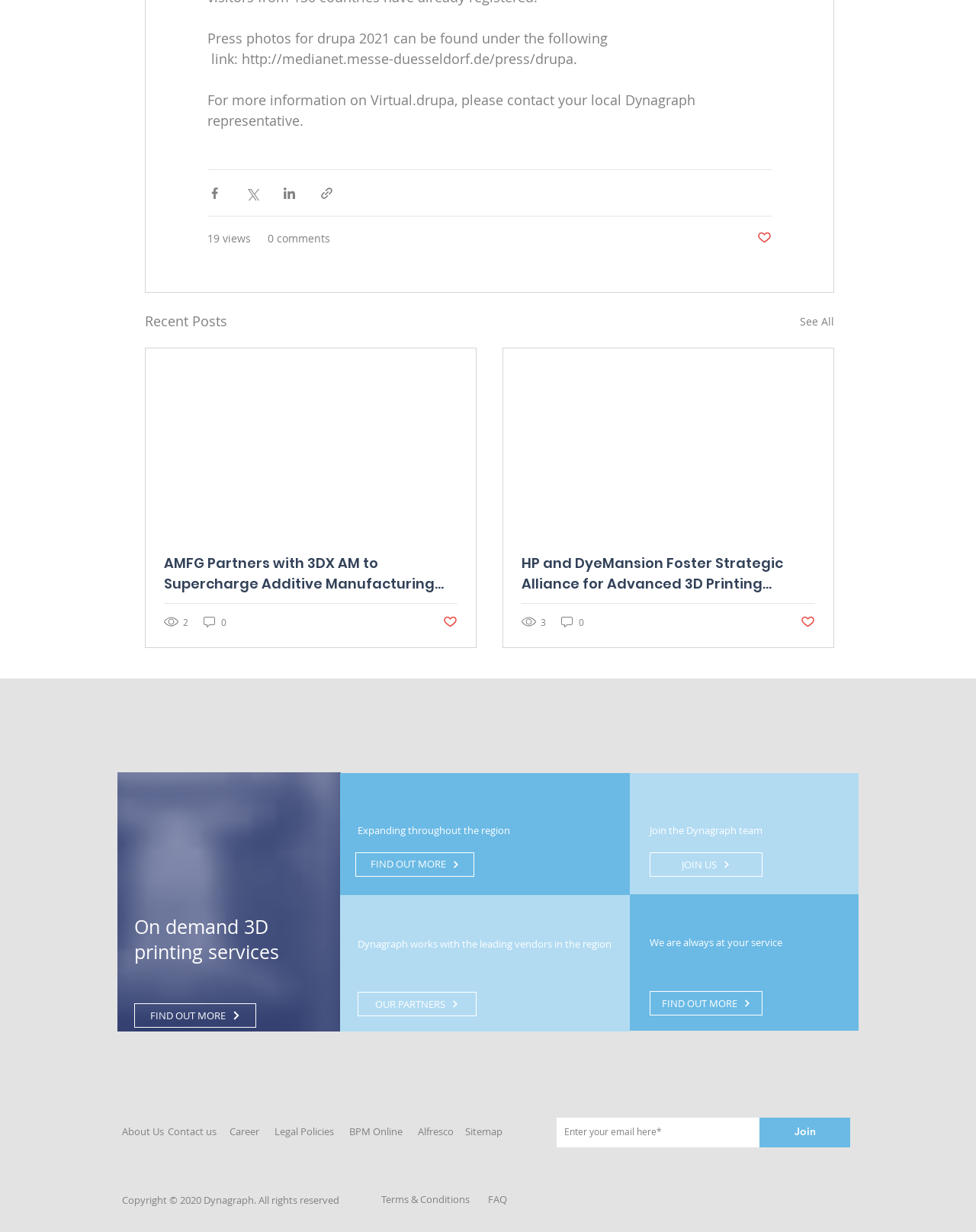Please mark the bounding box coordinates of the area that should be clicked to carry out the instruction: "Enter email to join".

[0.57, 0.907, 0.778, 0.931]